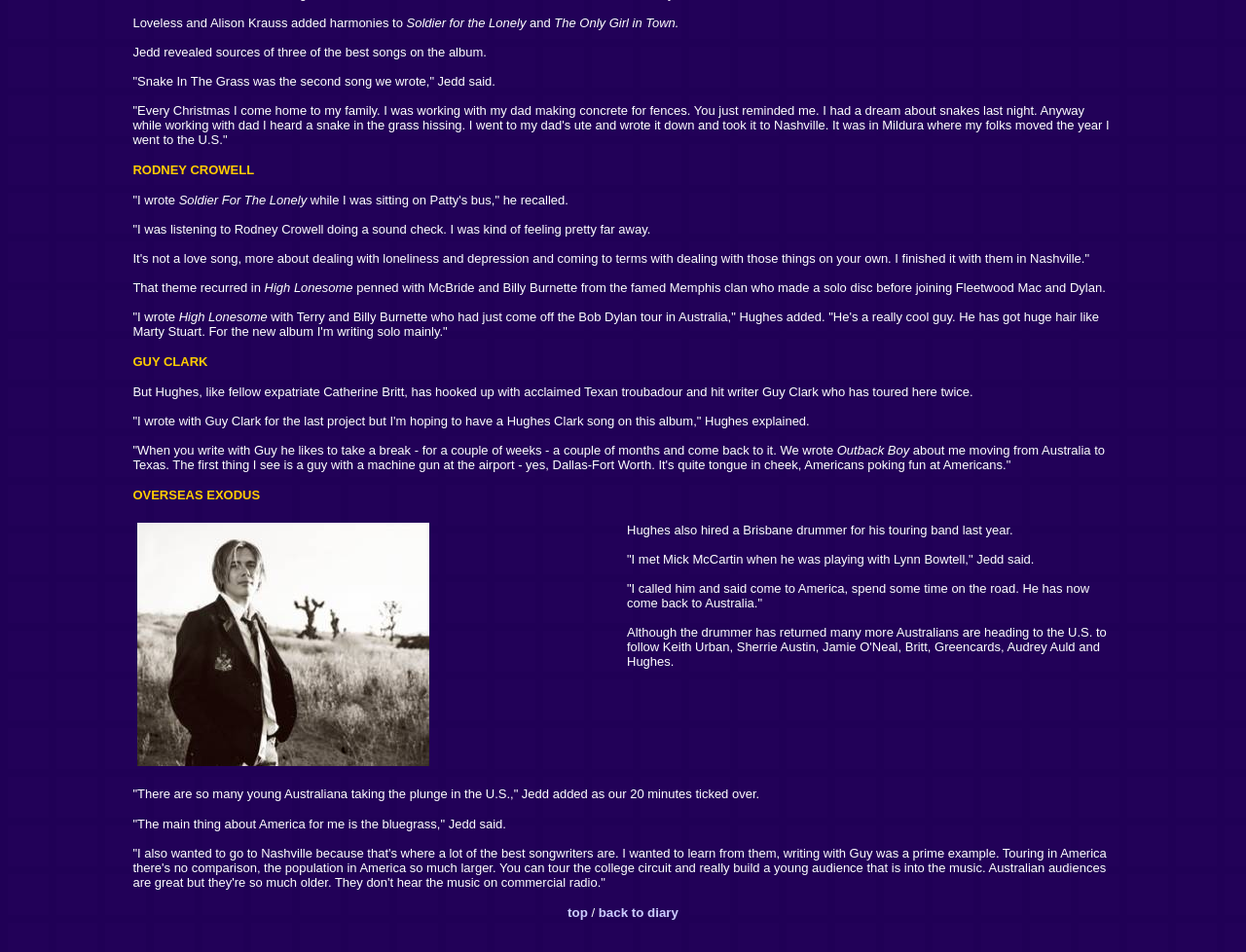Given the description "back to diary", provide the bounding box coordinates of the corresponding UI element.

[0.48, 0.951, 0.544, 0.966]